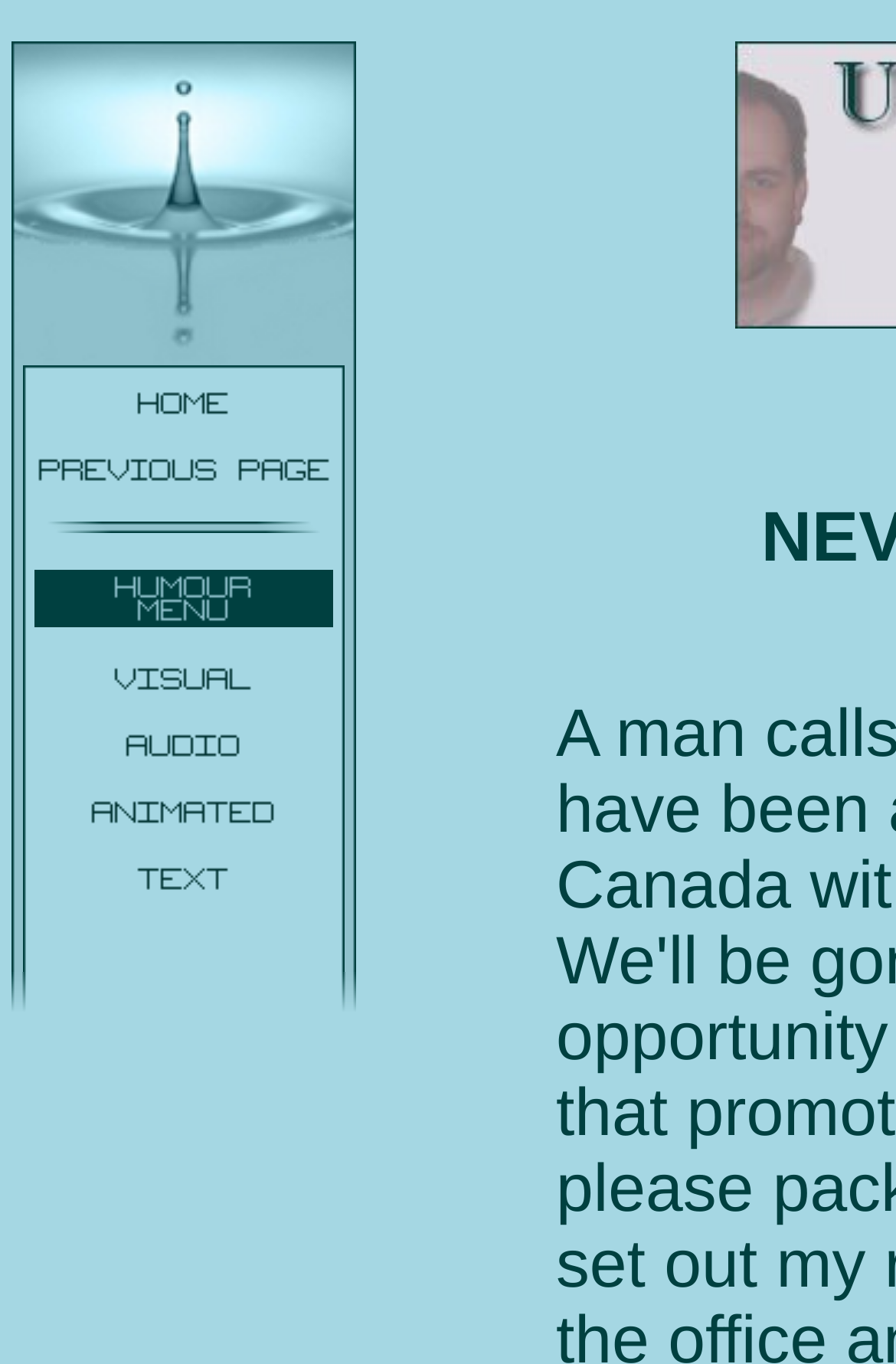How many images are there on the webpage?
Please give a detailed and elaborate answer to the question.

I scanned the webpage and found 6 images, including the logo at the top, the images in the navigation menu, and the image at the bottom of the page.